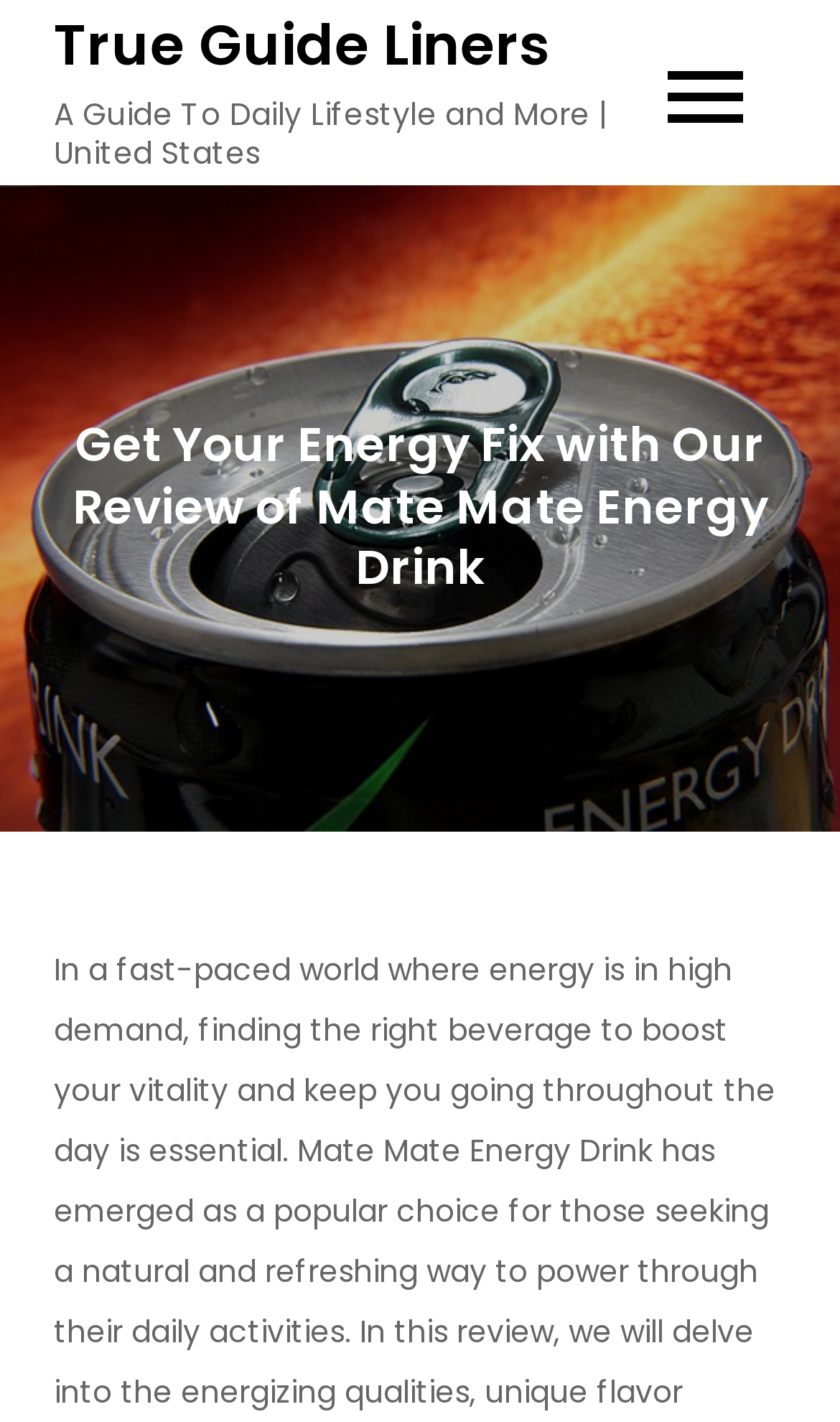Generate the main heading text from the webpage.

True Guide Liners